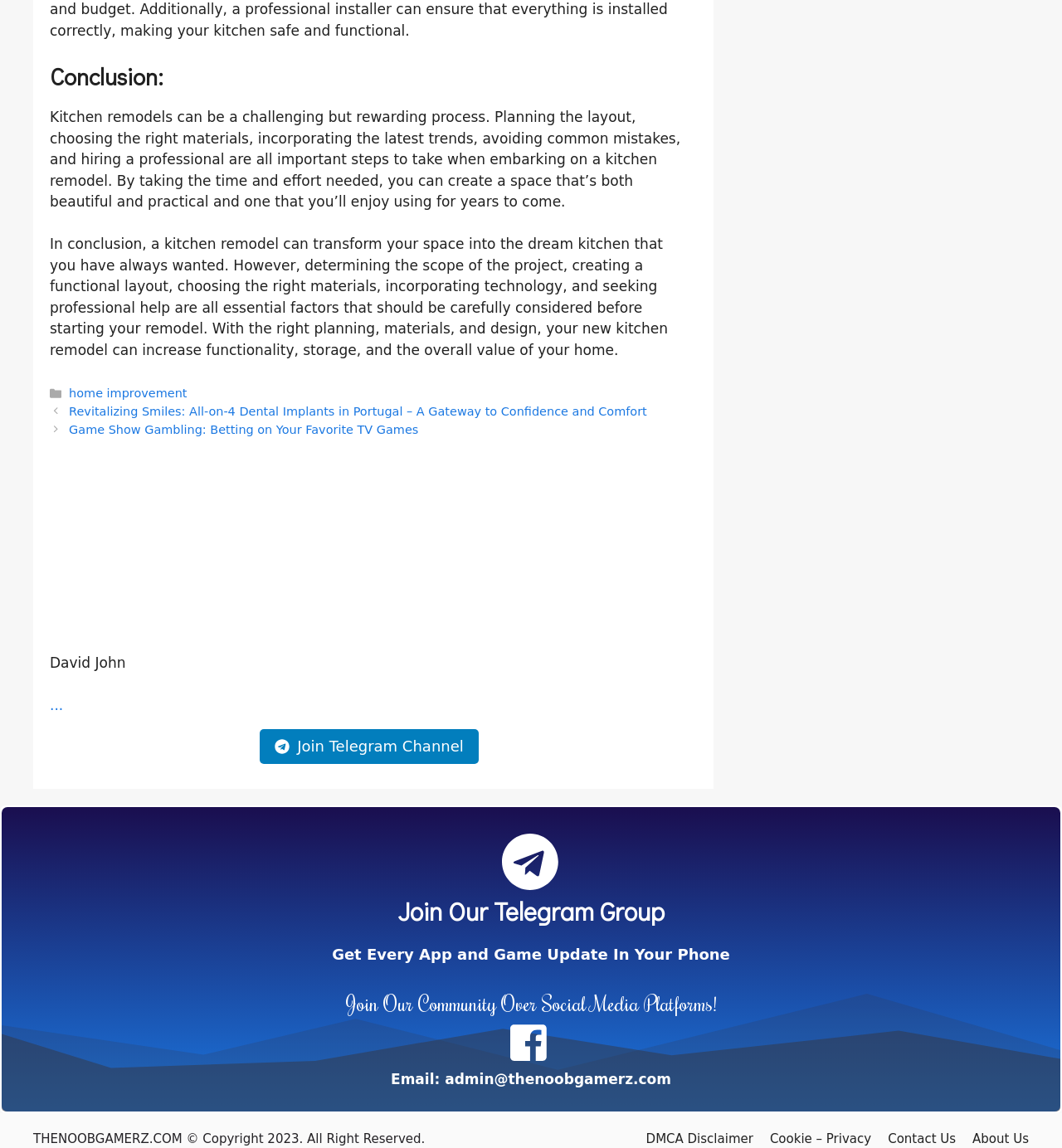Use a single word or phrase to respond to the question:
What is the purpose of the link 'Join Telegram Channel'?

To join a Telegram channel